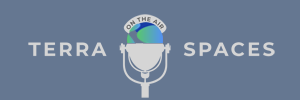Provide a one-word or short-phrase response to the question:
What is the shape of the graphic above the microphone?

Circular